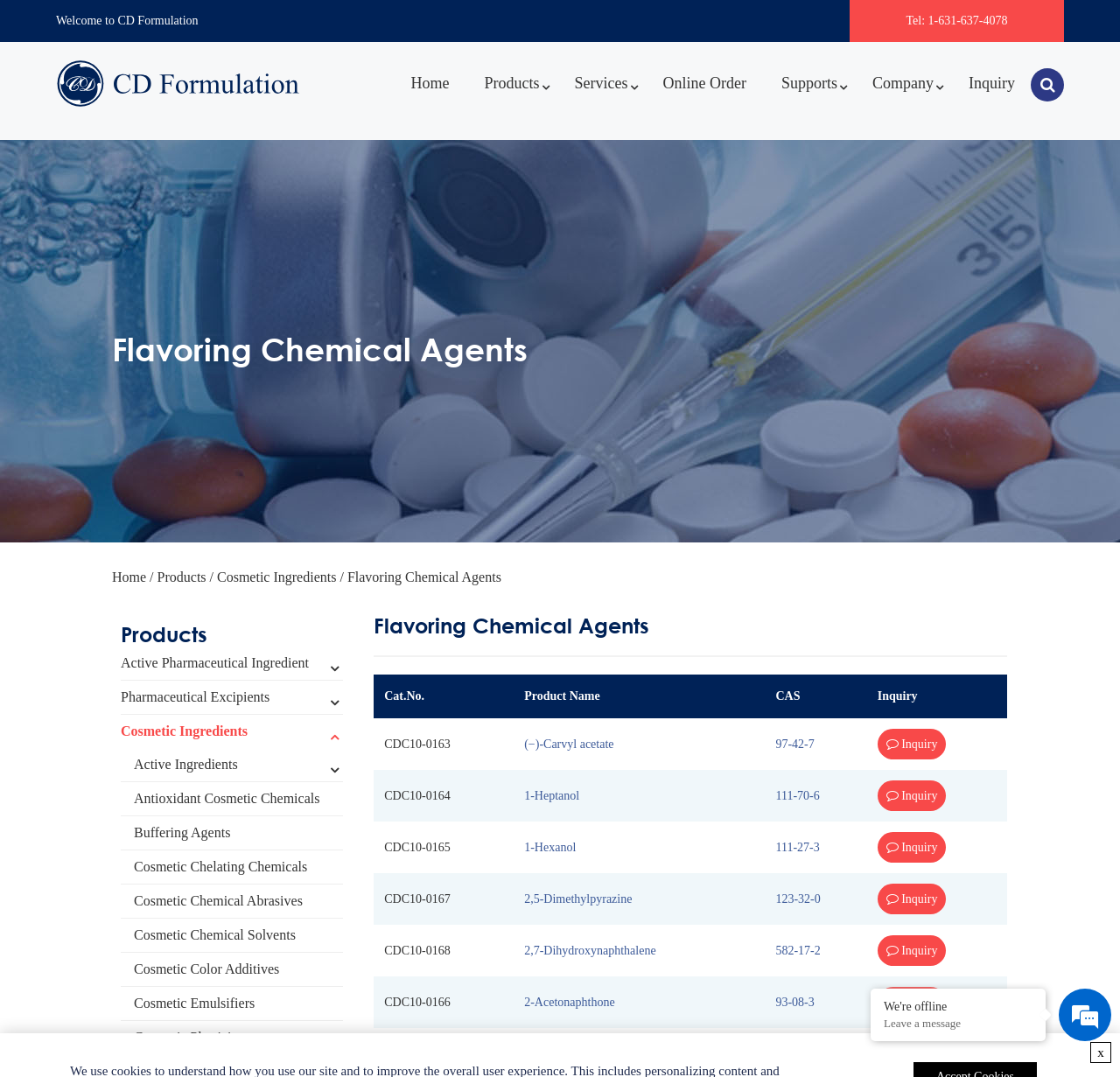Please specify the bounding box coordinates of the clickable region to carry out the following instruction: "Click on the 'Active Pharmaceutical Ingredient' link". The coordinates should be four float numbers between 0 and 1, in the format [left, top, right, bottom].

[0.108, 0.6, 0.306, 0.631]